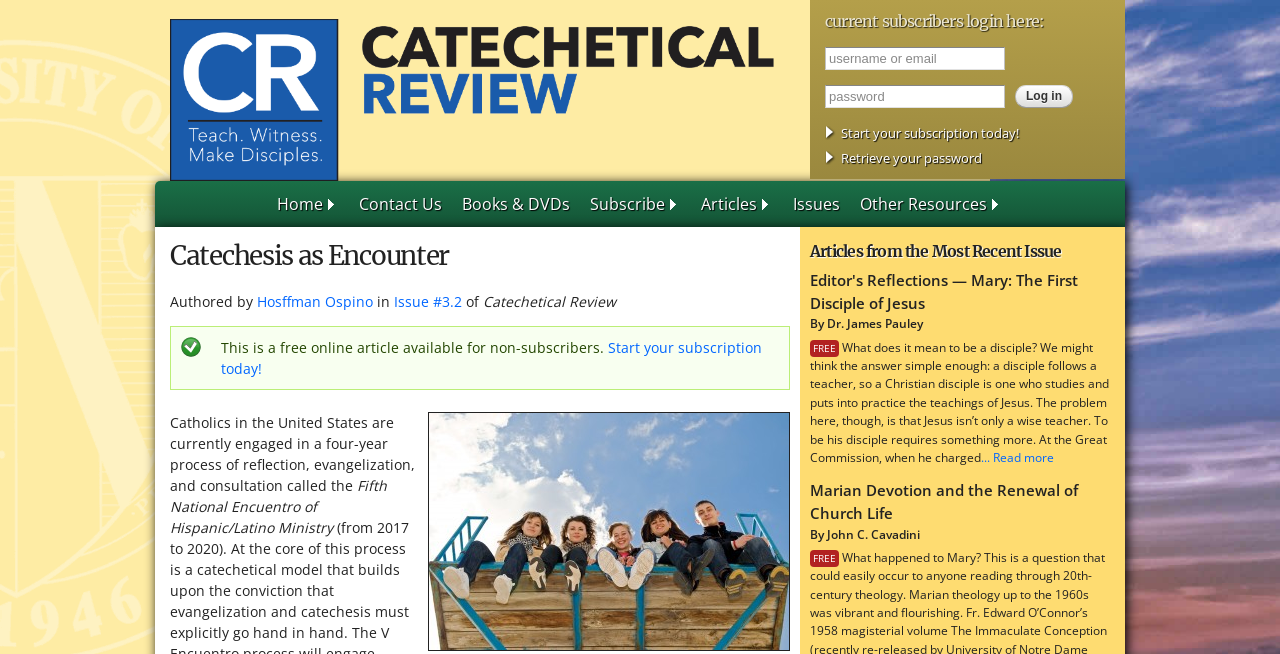Please identify the bounding box coordinates of the element's region that I should click in order to complete the following instruction: "Follow on Facebook". The bounding box coordinates consist of four float numbers between 0 and 1, i.e., [left, top, right, bottom].

None